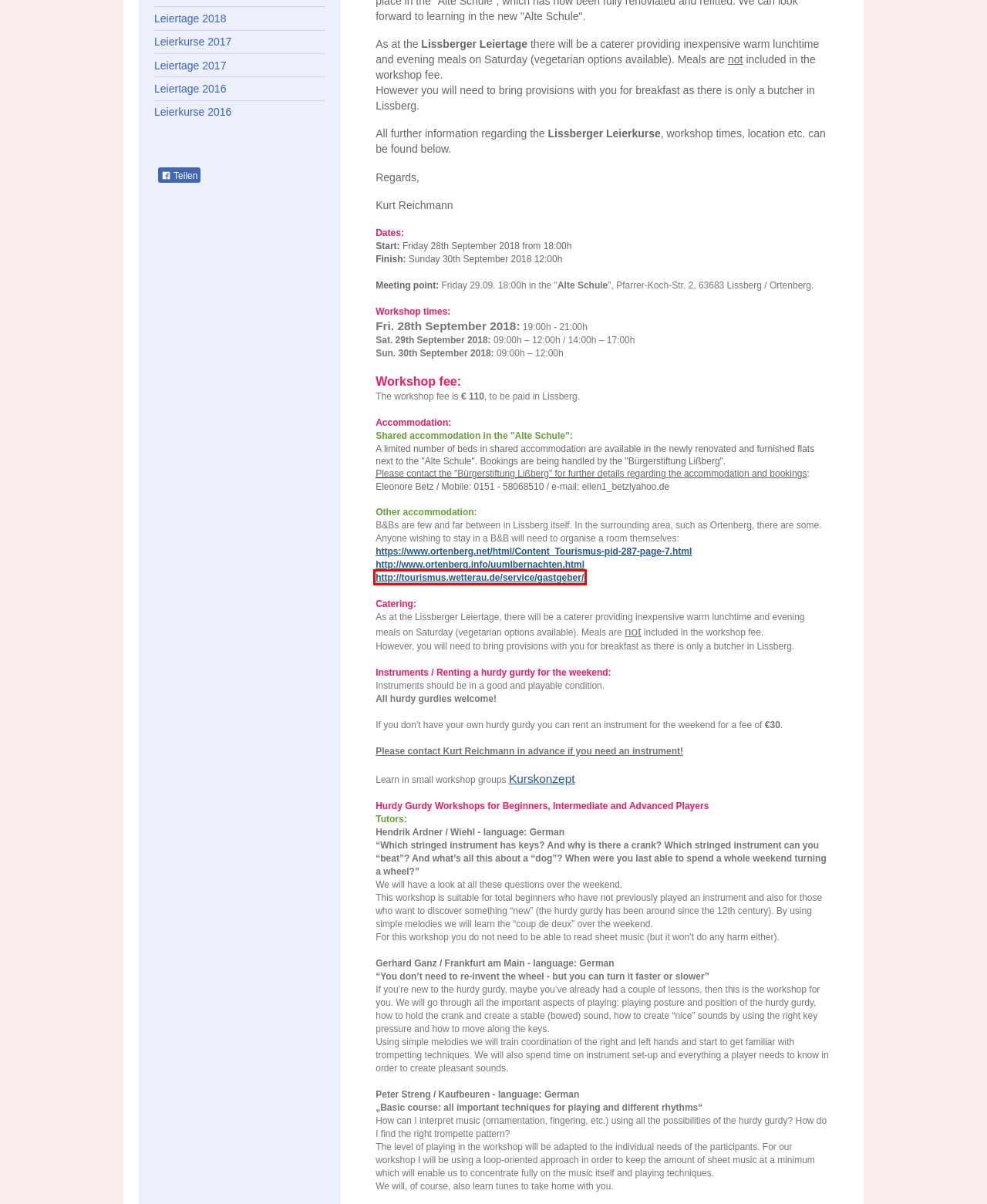You have a screenshot of a webpage with a red bounding box around a UI element. Determine which webpage description best matches the new webpage that results from clicking the element in the bounding box. Here are the candidates:
A. - Leiertage 2018
B. - Leiertage 2020
C. - Leierkurse 2017
D. - Leierkurse 2016
E. Gastgeber
F. Hurdy Gurdy Workshops
G. - Leiertage 2016
H. - Leiertage 2017

E